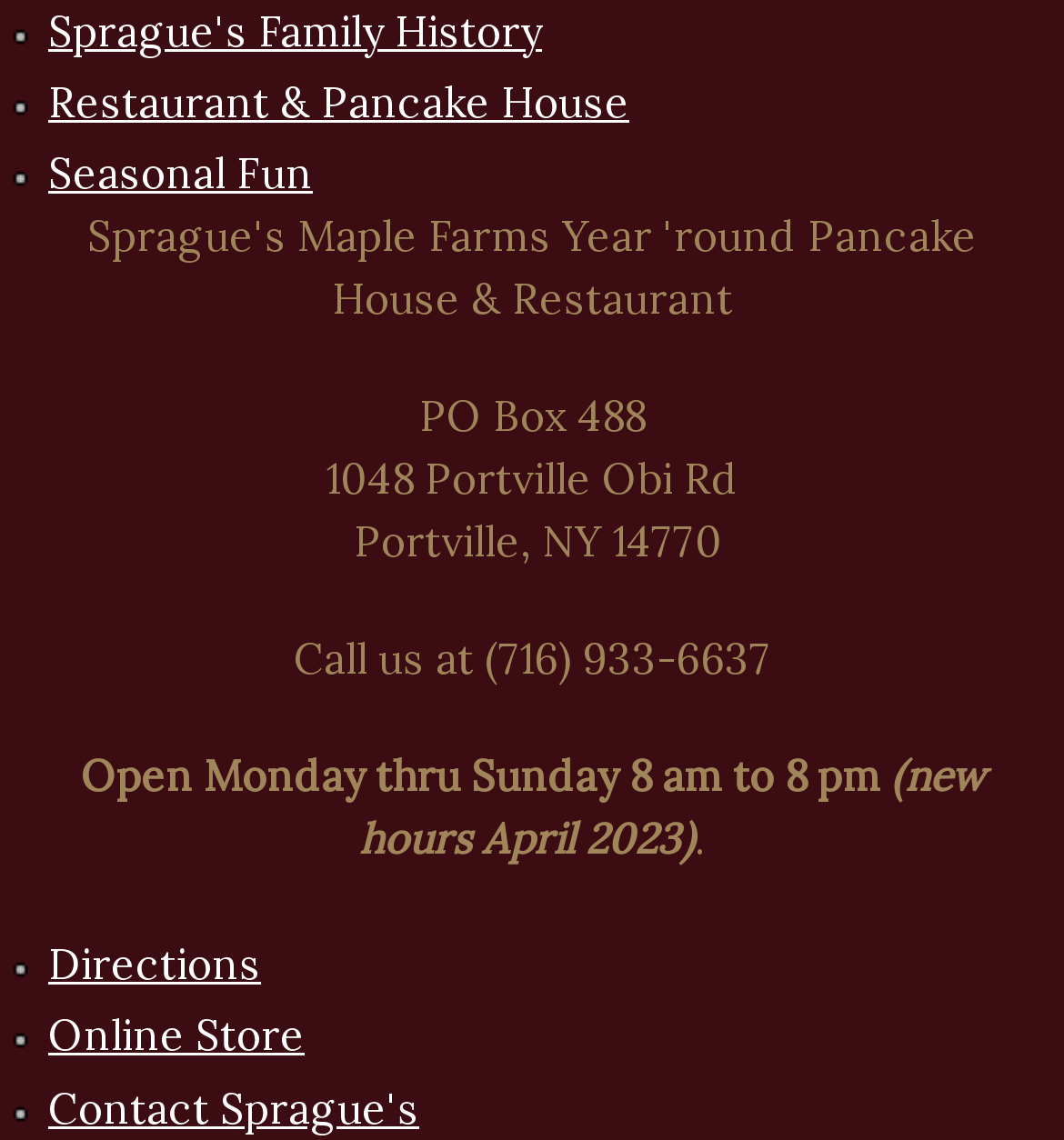How many links are in the main menu?
Please answer using one word or phrase, based on the screenshot.

5